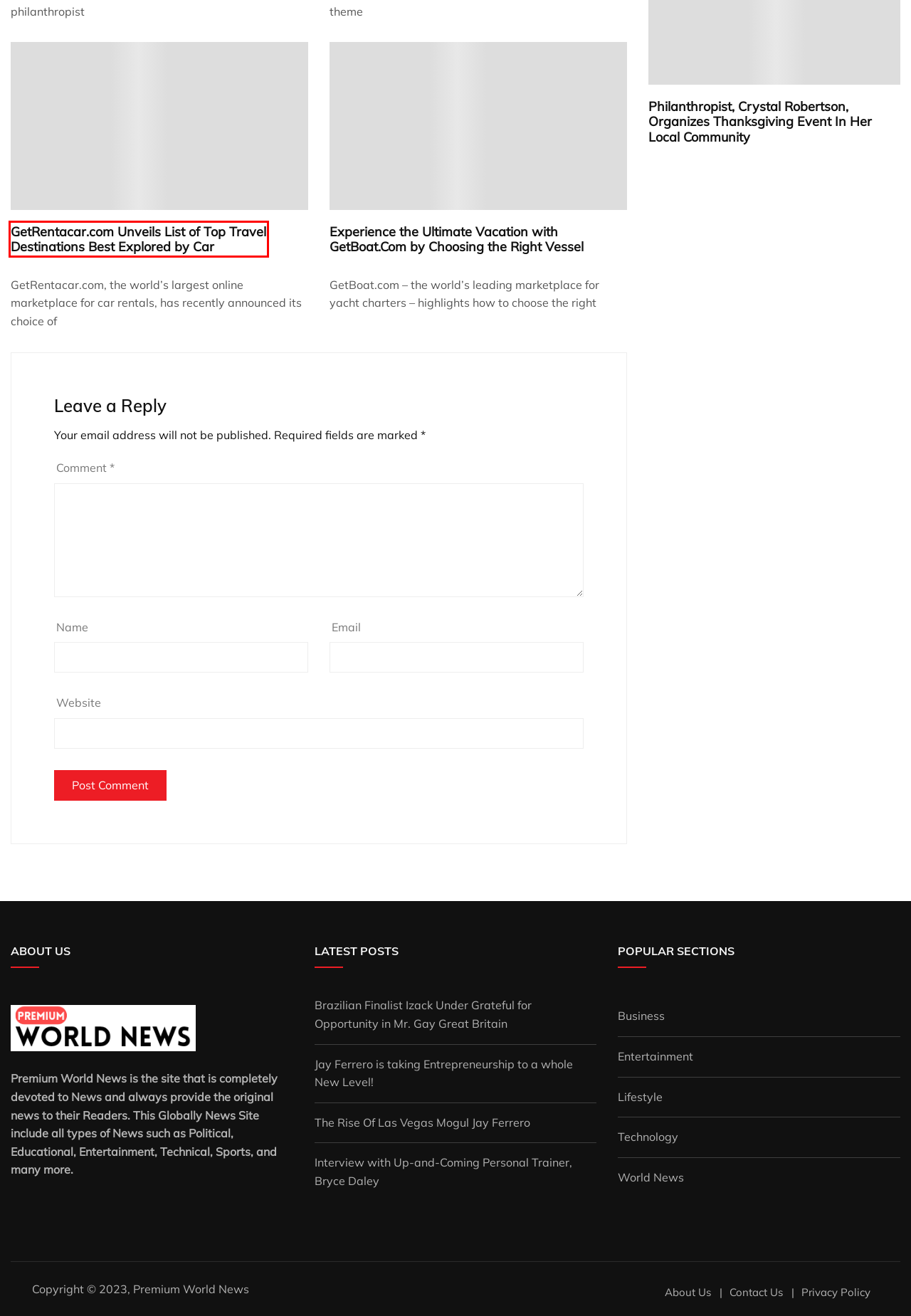Consider the screenshot of a webpage with a red bounding box around an element. Select the webpage description that best corresponds to the new page after clicking the element inside the red bounding box. Here are the candidates:
A. The Rise Of Las Vegas Mogul Jay Ferrero
B. About Us
C. Lifestyle - Premium World News
D. GetTransfer.com Nominated for International Travel Awards as Best Airport Transfer Company
E. Disclaimer
F. Technology - Premium World News
G. GetRentacar.com Unveils List of Top Travel Destinations Best Explored by Car
H. Health & Fitness - Premium World News

G